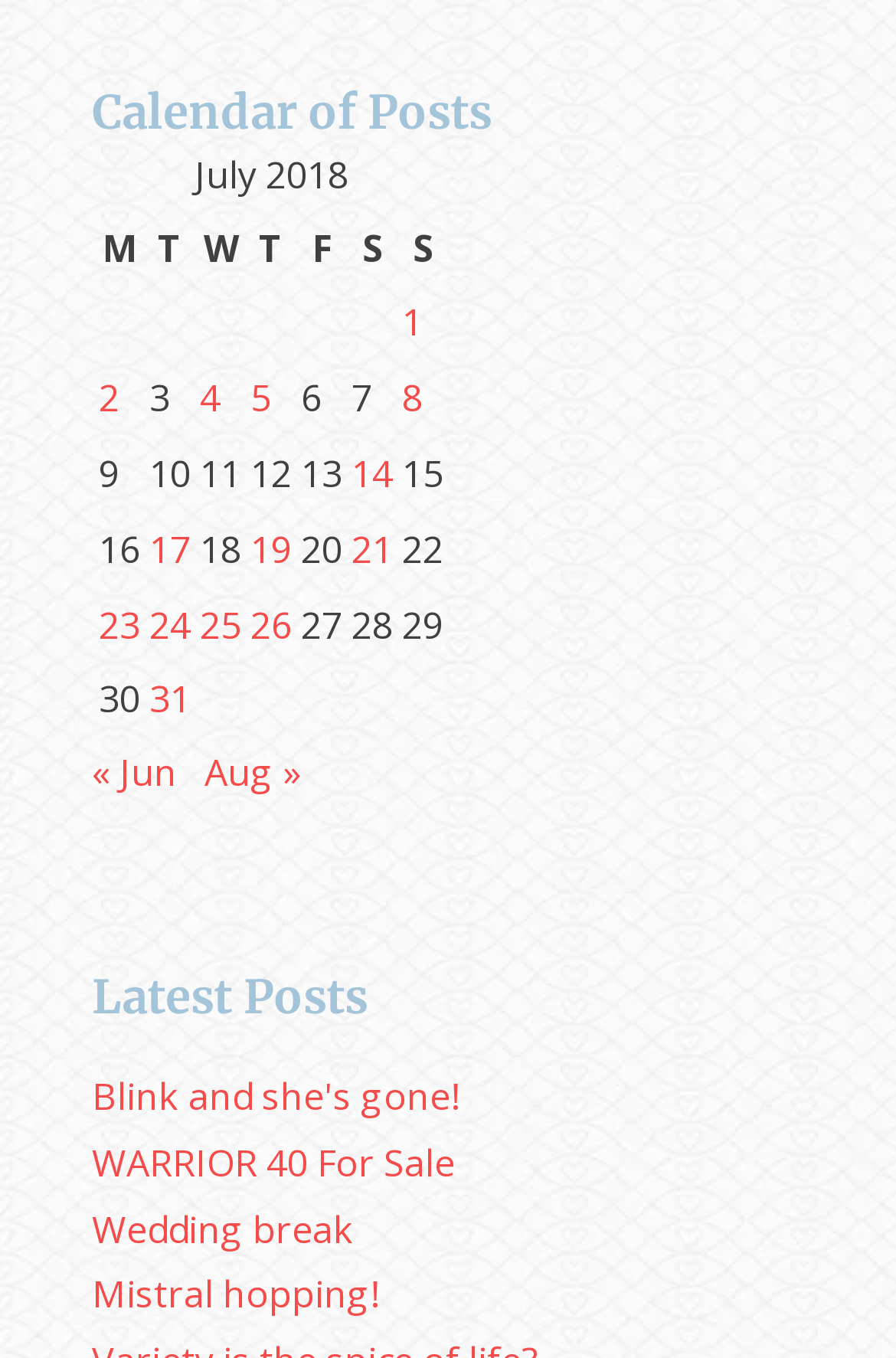What is the navigation option available below the calendar?
Using the information presented in the image, please offer a detailed response to the question.

Below the calendar table, there is a navigation section with links to the previous month ('« Jun') and the next month ('Aug »').